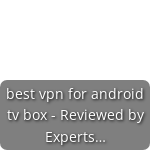What is the target audience of the presentation?
Please ensure your answer is as detailed and informative as possible.

The presentation is focused on providing expert opinions and recommendations for VPN services specifically tailored for Android TV boxes, implying that the target audience is individuals who use Android TV boxes and are interested in enhancing their online experience through VPN technology.